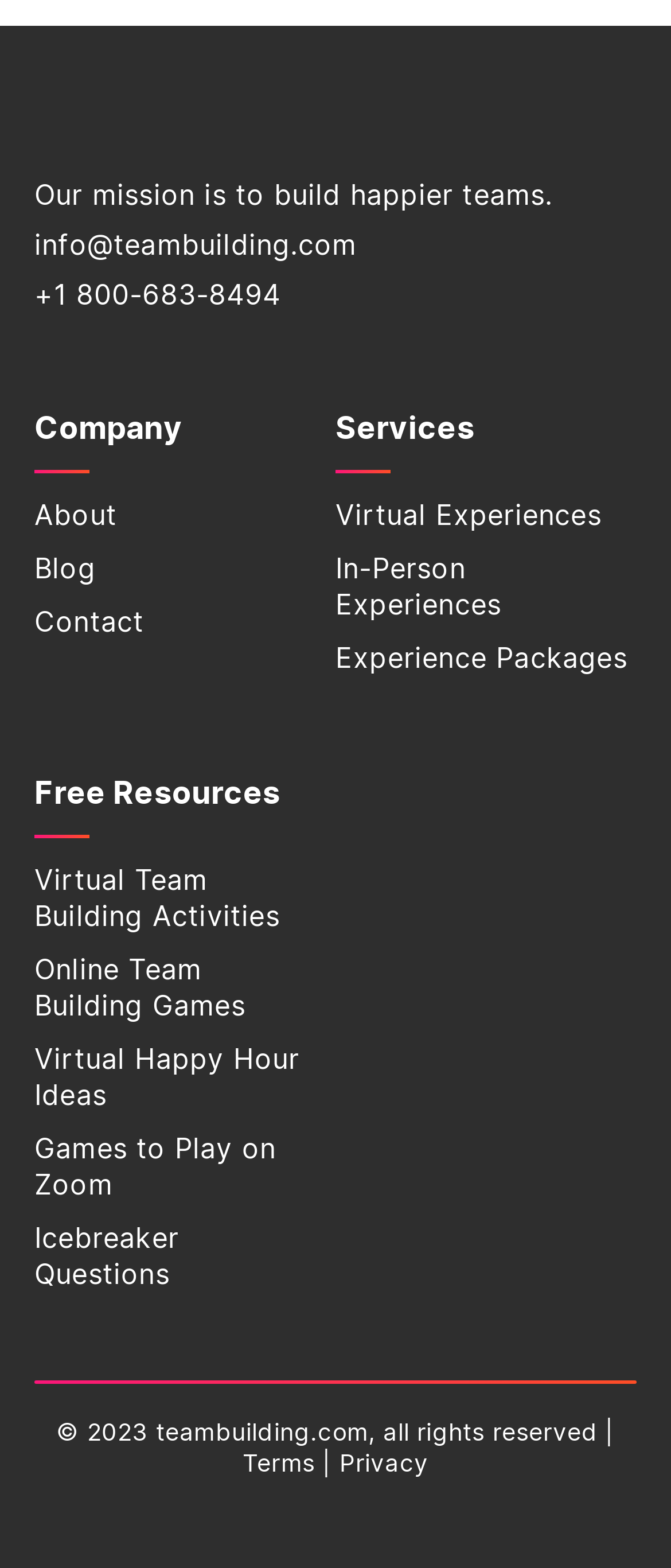How many types of experiences are offered?
Give a detailed and exhaustive answer to the question.

The webpage has two types of experiences offered, which are 'Virtual Experiences' and 'In-Person Experiences', as indicated by the link elements under the 'Services' heading.